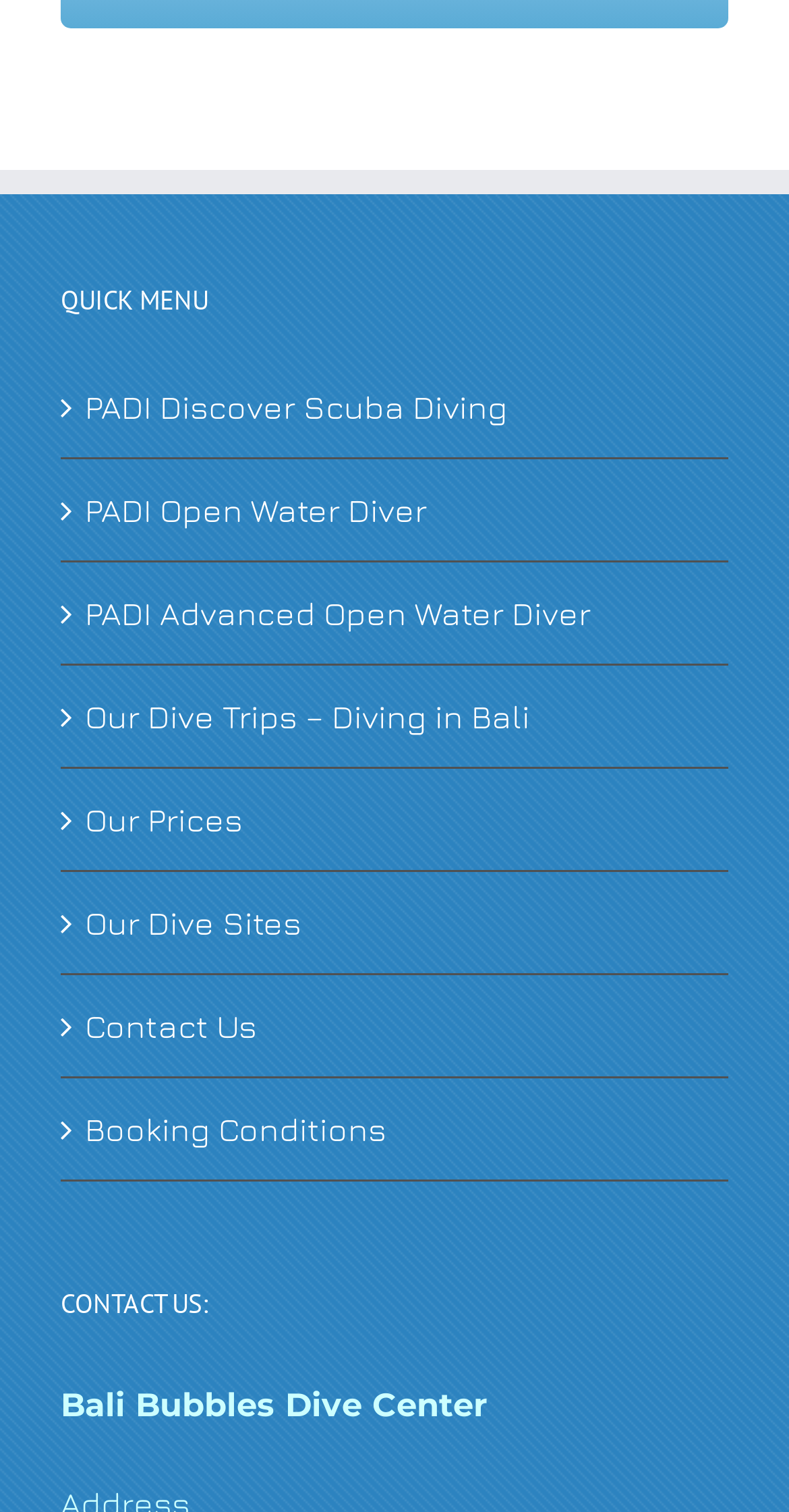What is the fifth link in the QUICK MENU section?
Give a one-word or short-phrase answer derived from the screenshot.

Our Dive Sites